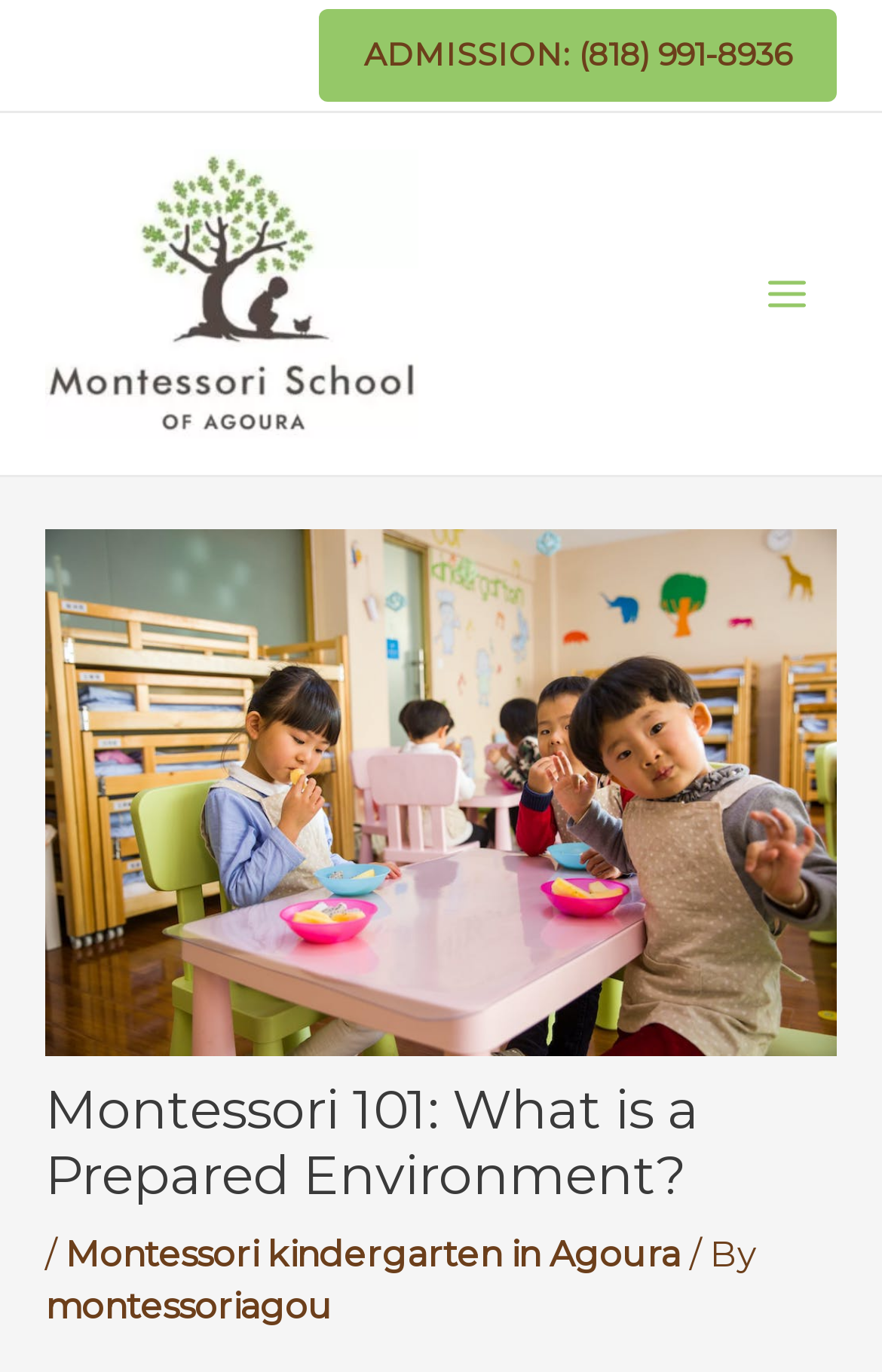Using the provided description: "Montessori kindergarten in Agoura", find the bounding box coordinates of the corresponding UI element. The output should be four float numbers between 0 and 1, in the format [left, top, right, bottom].

[0.074, 0.899, 0.772, 0.93]